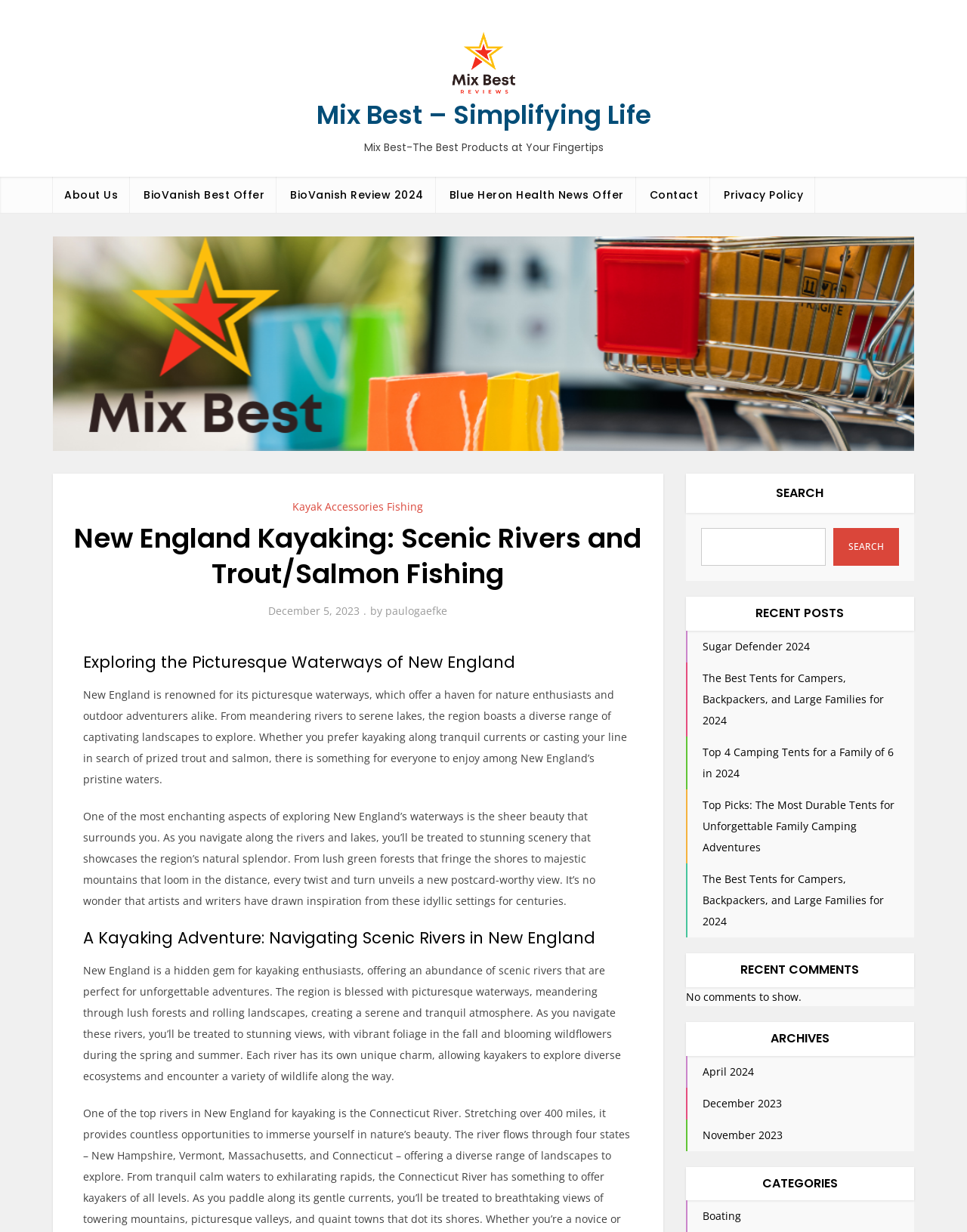Determine the bounding box coordinates of the clickable element to achieve the following action: 'Check recent posts'. Provide the coordinates as four float values between 0 and 1, formatted as [left, top, right, bottom].

[0.709, 0.484, 0.945, 0.512]